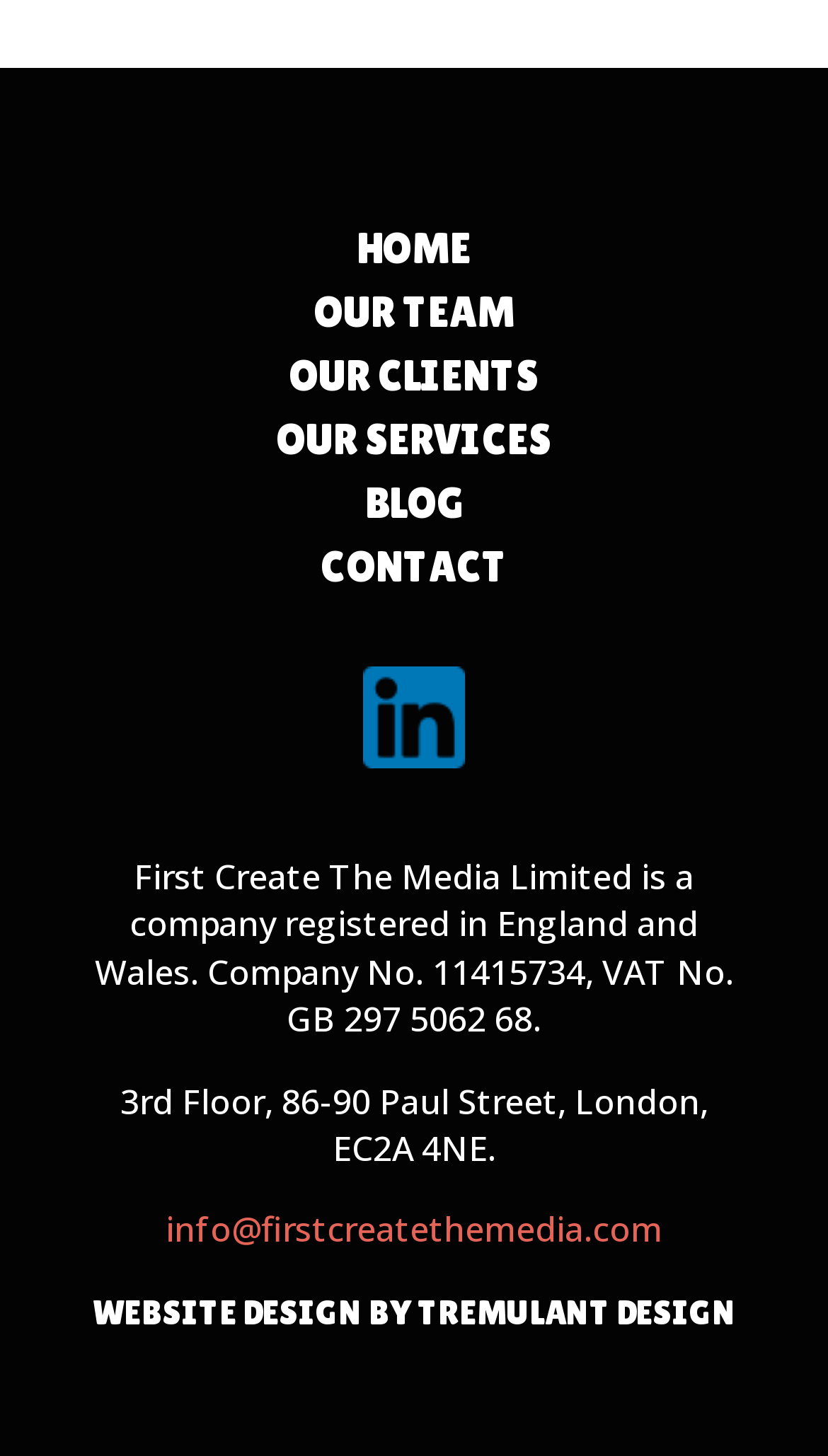What is the email address of the company?
Answer briefly with a single word or phrase based on the image.

info@firstcreatethemedia.com